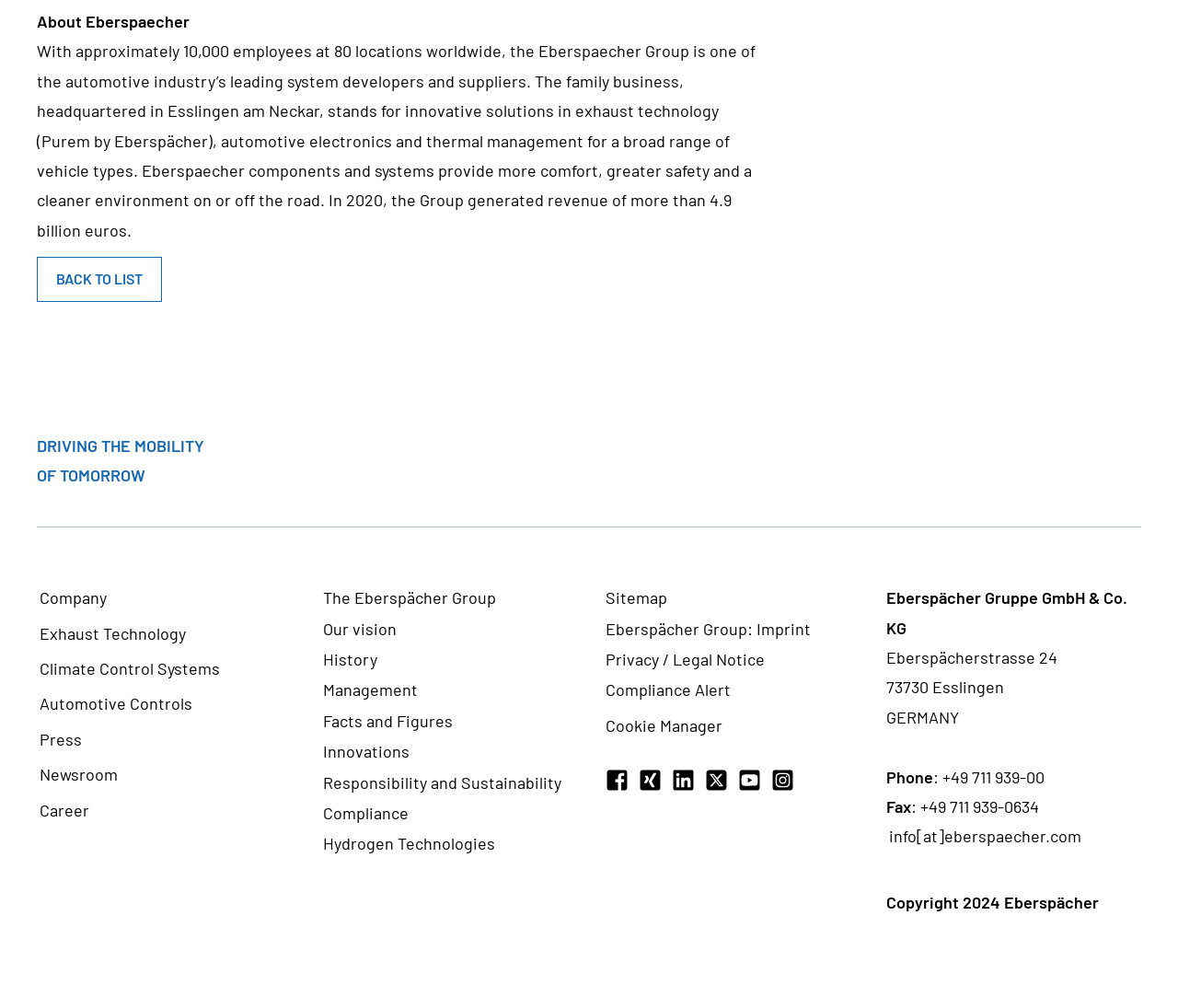Analyze the image and provide a detailed answer to the question: What social media platforms does the Eberspaecher Group have a presence on?

The social media platforms can be found in the links at the bottom of the webpage. There are links to Facebook, Xing, LinkedIn, Twitter, YouTube, and Instagram, indicating that the Eberspaecher Group has a presence on these platforms.